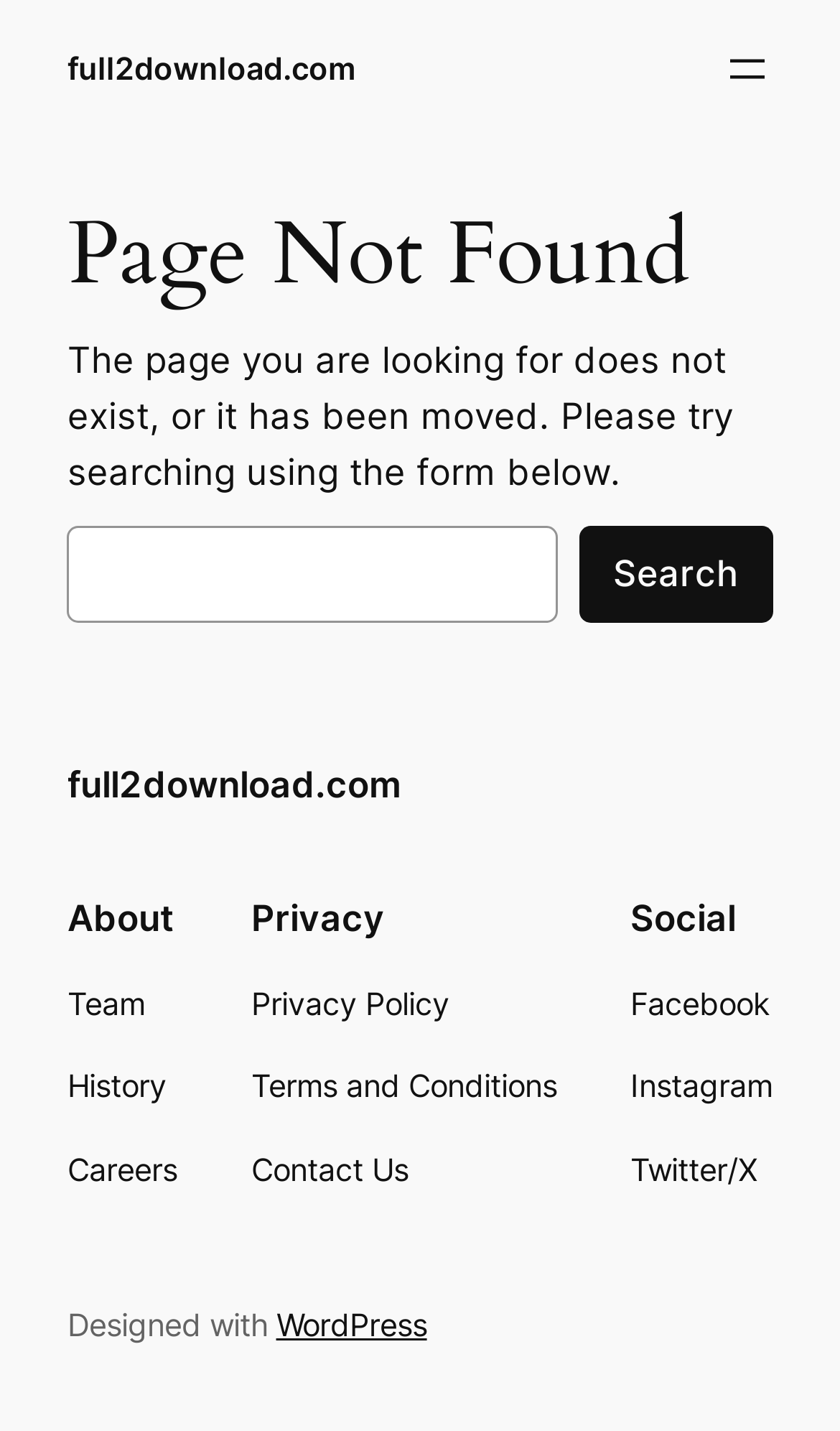What are the social media platforms listed?
Please craft a detailed and exhaustive response to the question.

In the footer section of the webpage, there is a navigation section labeled 'Social Media' that lists three social media platforms: Facebook, Instagram, and Twitter/X.